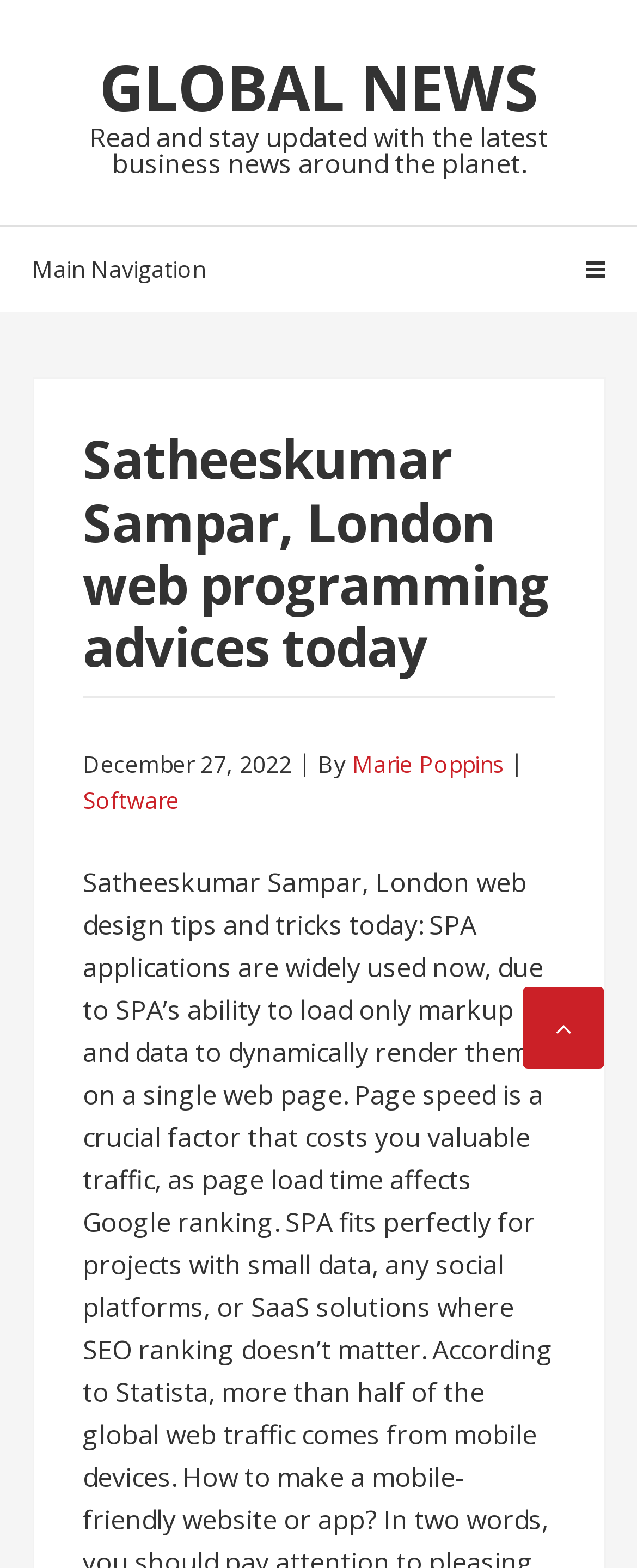Predict the bounding box coordinates of the UI element that matches this description: "Global News". The coordinates should be in the format [left, top, right, bottom] with each value between 0 and 1.

[0.155, 0.028, 0.845, 0.082]